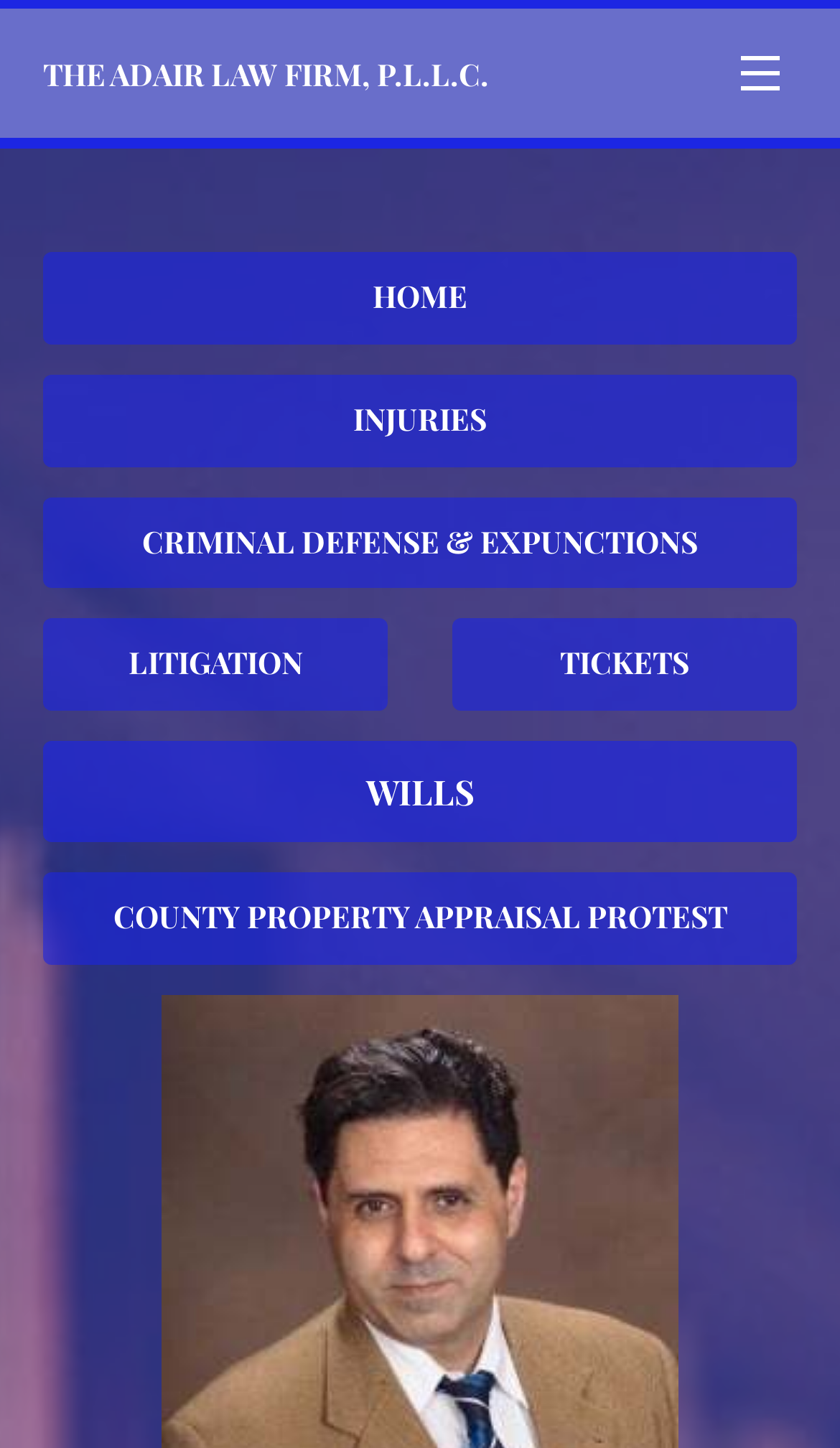What is the width of the 'HOME' link?
Please provide a single word or phrase as the answer based on the screenshot.

0.898